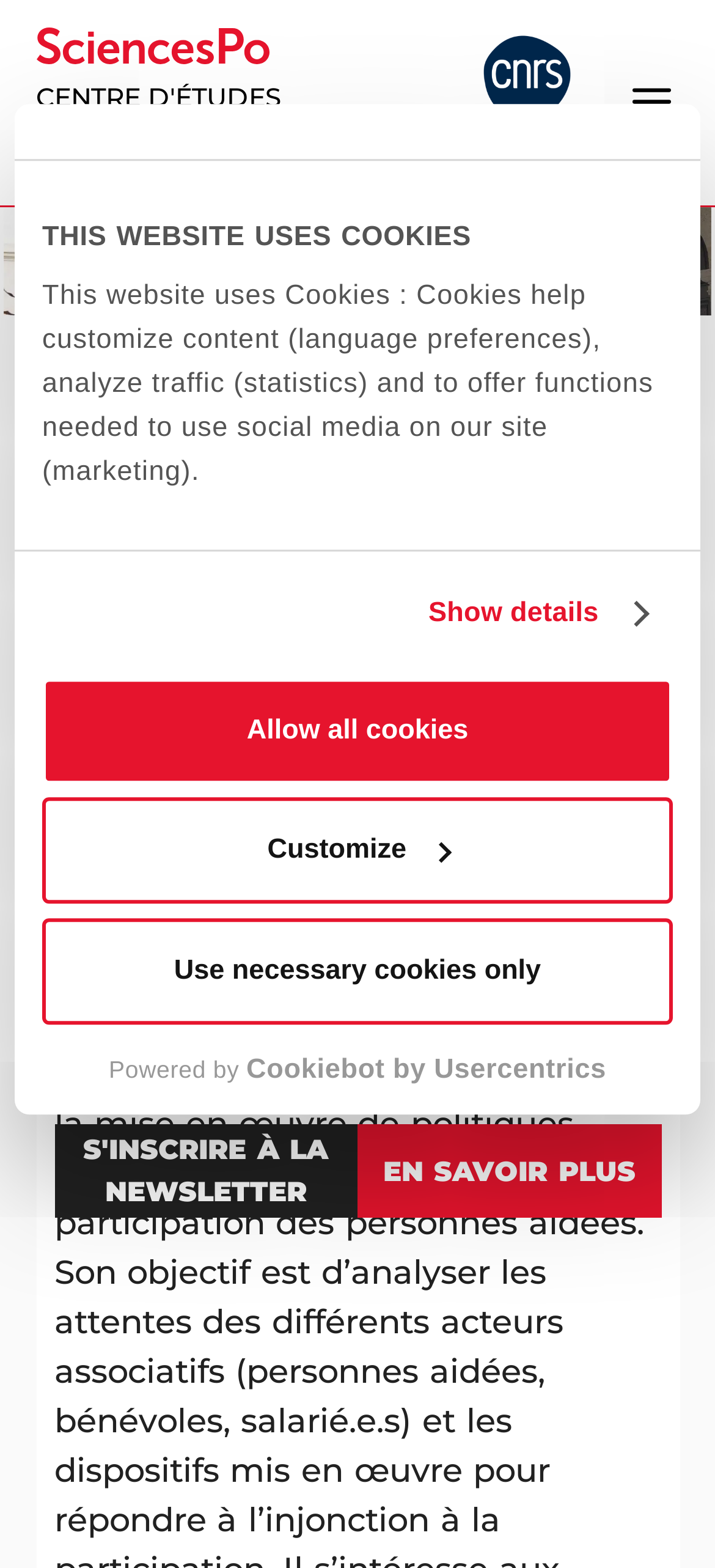Determine the bounding box coordinates of the region that needs to be clicked to achieve the task: "Open the menu".

[0.873, 0.048, 0.95, 0.083]